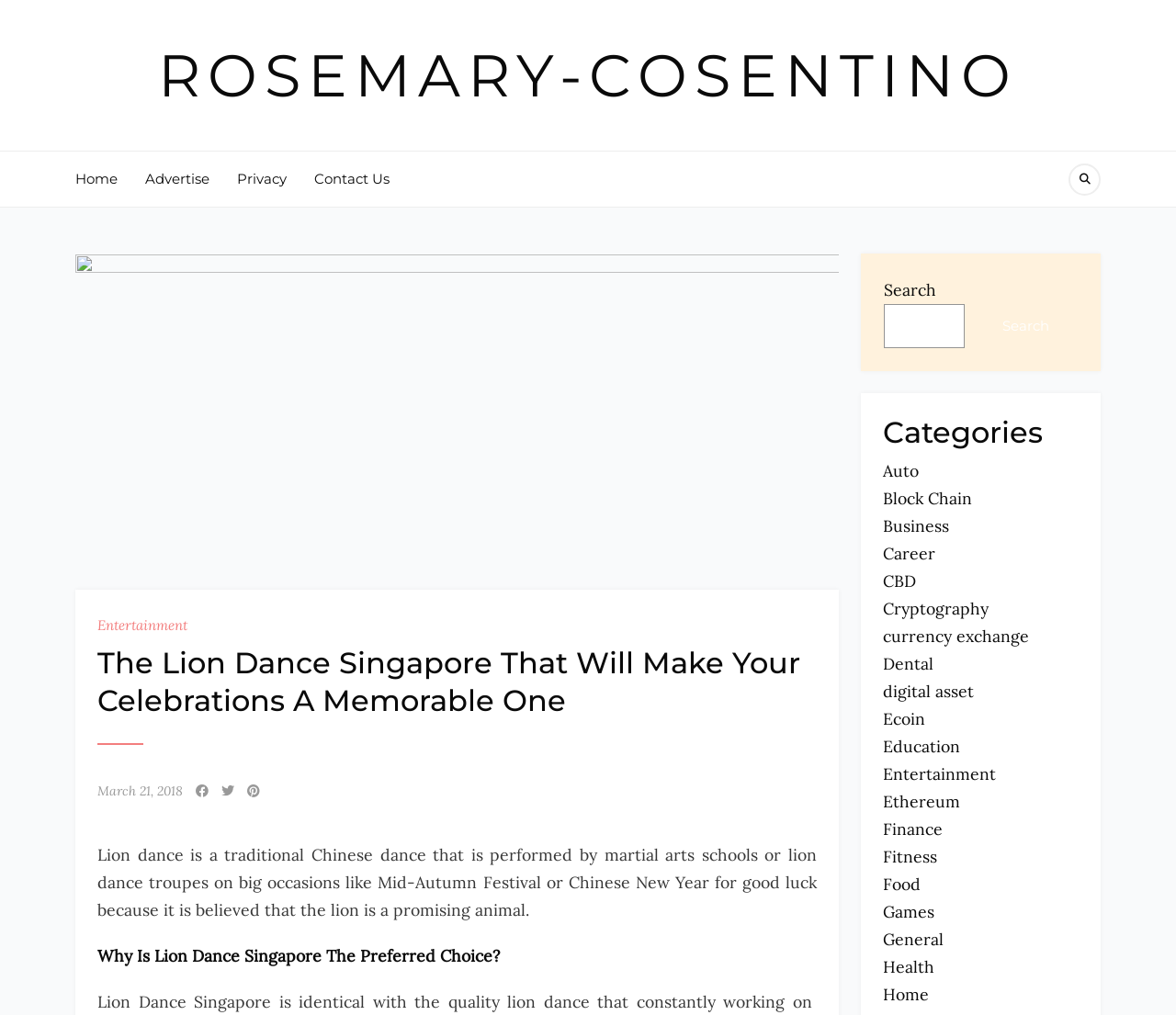Indicate the bounding box coordinates of the element that must be clicked to execute the instruction: "View the Entertainment category". The coordinates should be given as four float numbers between 0 and 1, i.e., [left, top, right, bottom].

[0.751, 0.752, 0.847, 0.773]